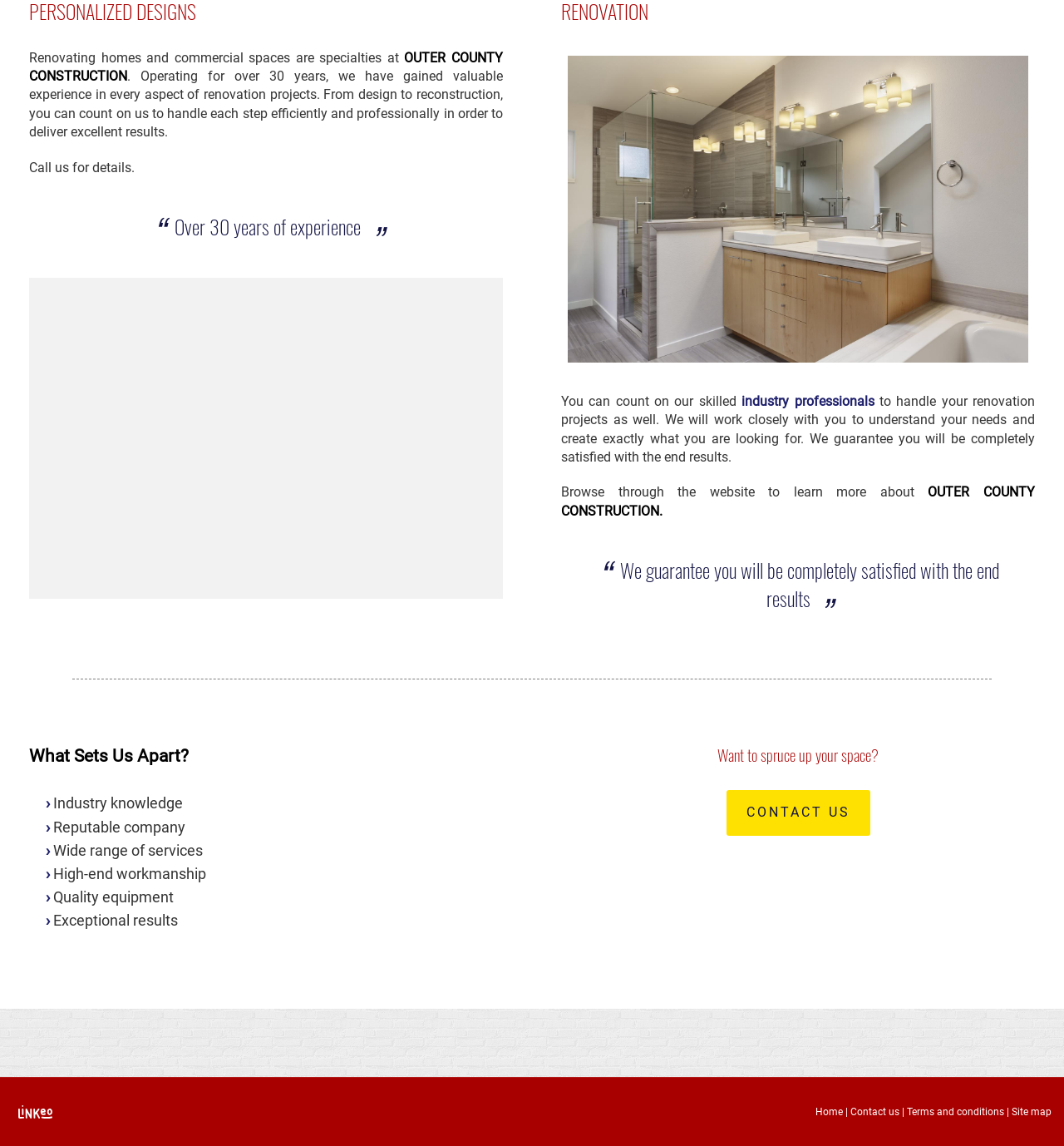Specify the bounding box coordinates of the region I need to click to perform the following instruction: "Click on 'CONTACT US'". The coordinates must be four float numbers in the range of 0 to 1, i.e., [left, top, right, bottom].

[0.682, 0.689, 0.818, 0.729]